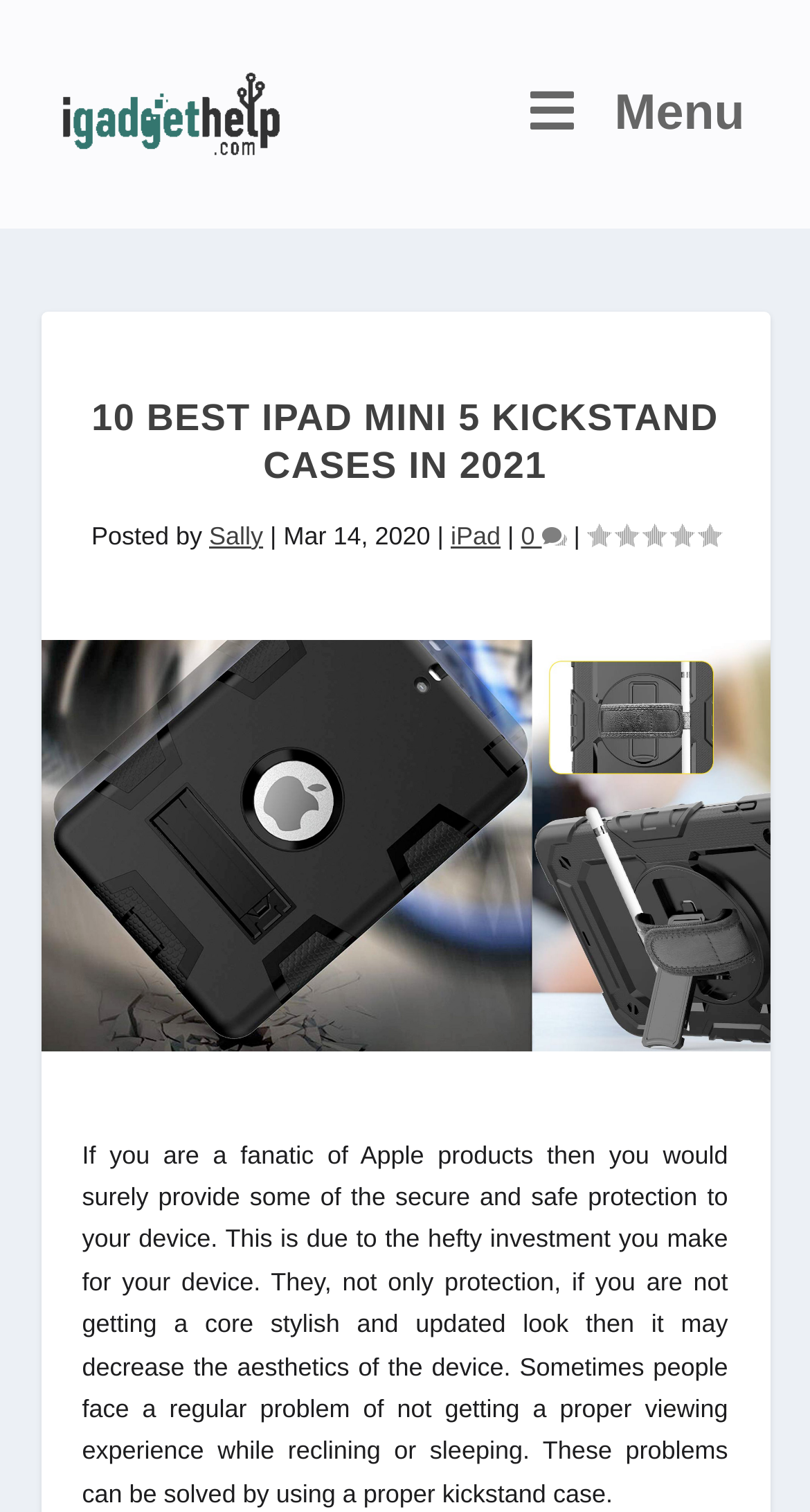Identify and provide the bounding box coordinates of the UI element described: "parent_node: Menu". The coordinates should be formatted as [left, top, right, bottom], with each number being a float between 0 and 1.

[0.05, 0.041, 0.371, 0.11]